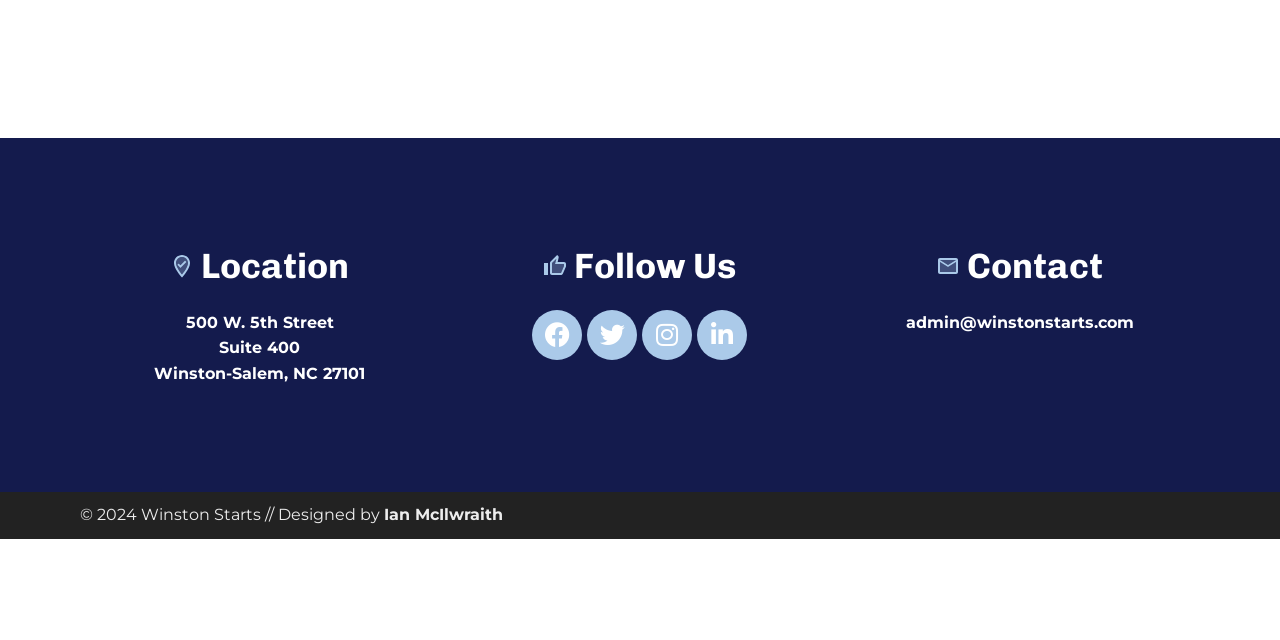Provide the bounding box coordinates for the UI element that is described by this text: "admin@winstonstarts.com". The coordinates should be in the form of four float numbers between 0 and 1: [left, top, right, bottom].

[0.708, 0.488, 0.886, 0.518]